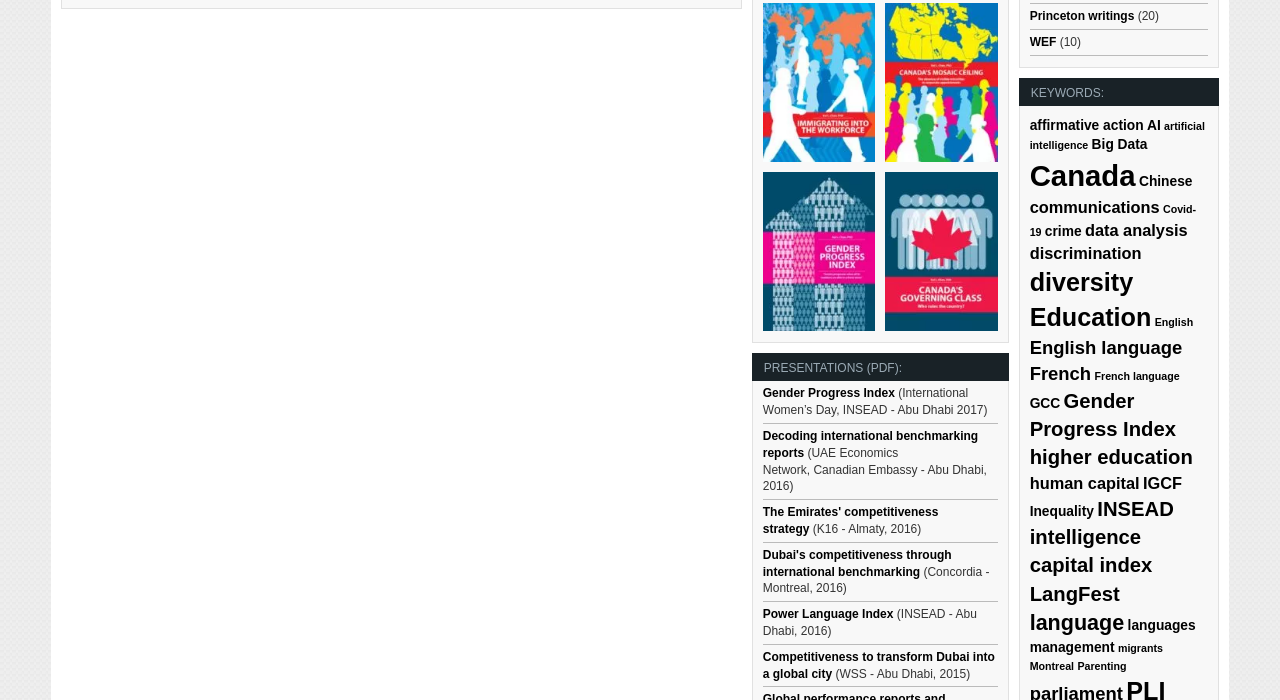Identify the bounding box coordinates for the UI element described as: "Gender Progress Index".

[0.596, 0.552, 0.702, 0.572]